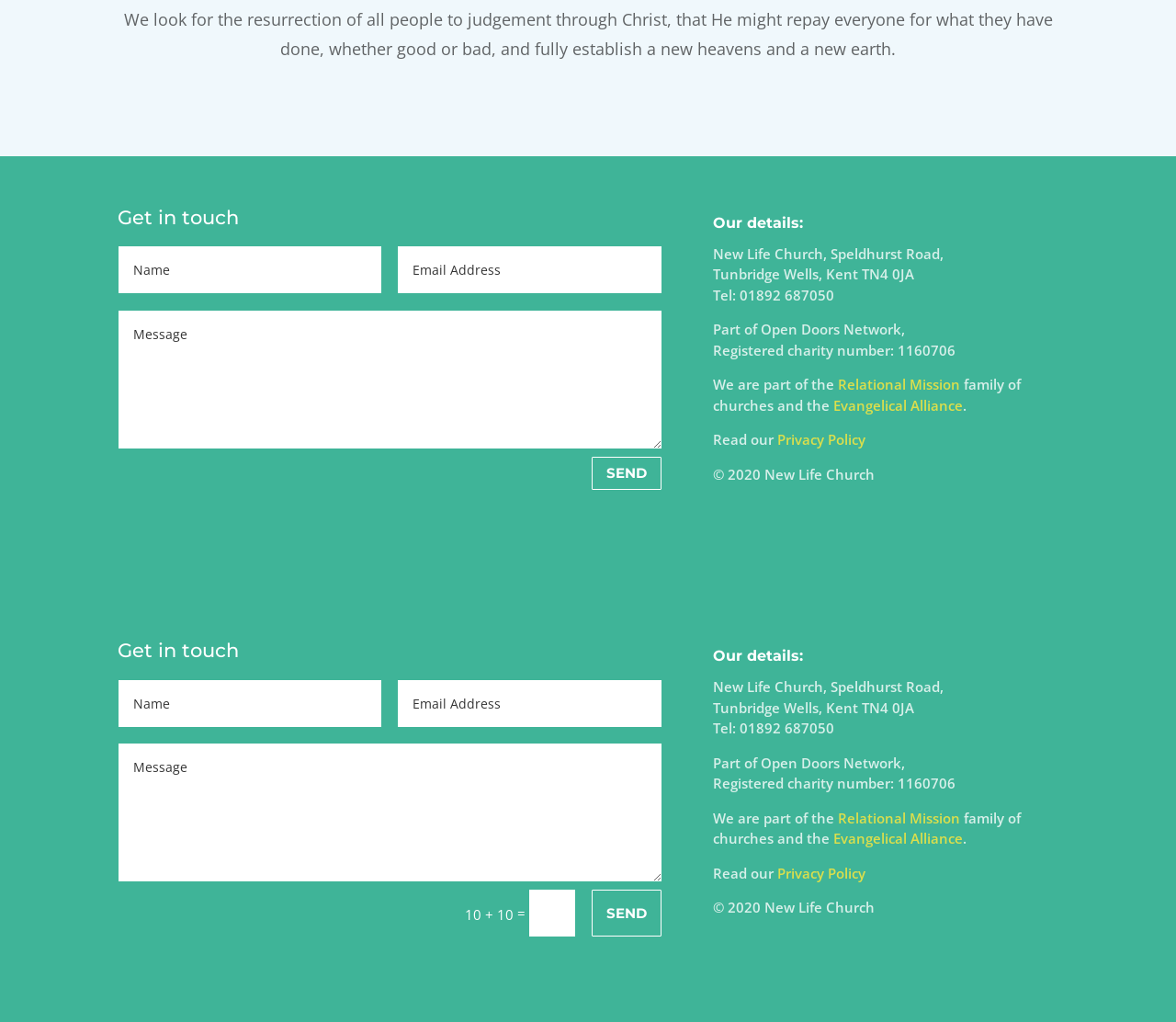Find the bounding box coordinates of the clickable area that will achieve the following instruction: "Visit the Relational Mission website".

[0.713, 0.367, 0.817, 0.385]